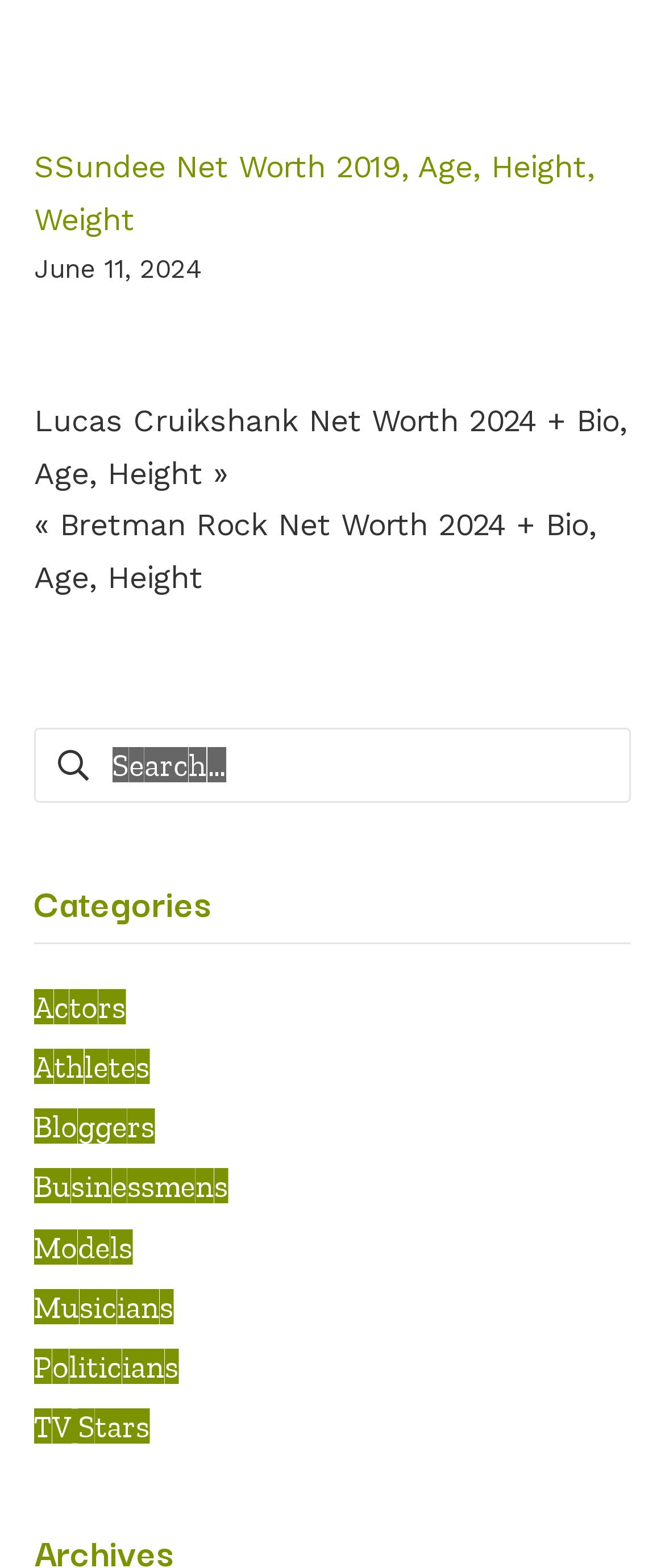Specify the bounding box coordinates of the area that needs to be clicked to achieve the following instruction: "Read posts about ecommerce business".

None